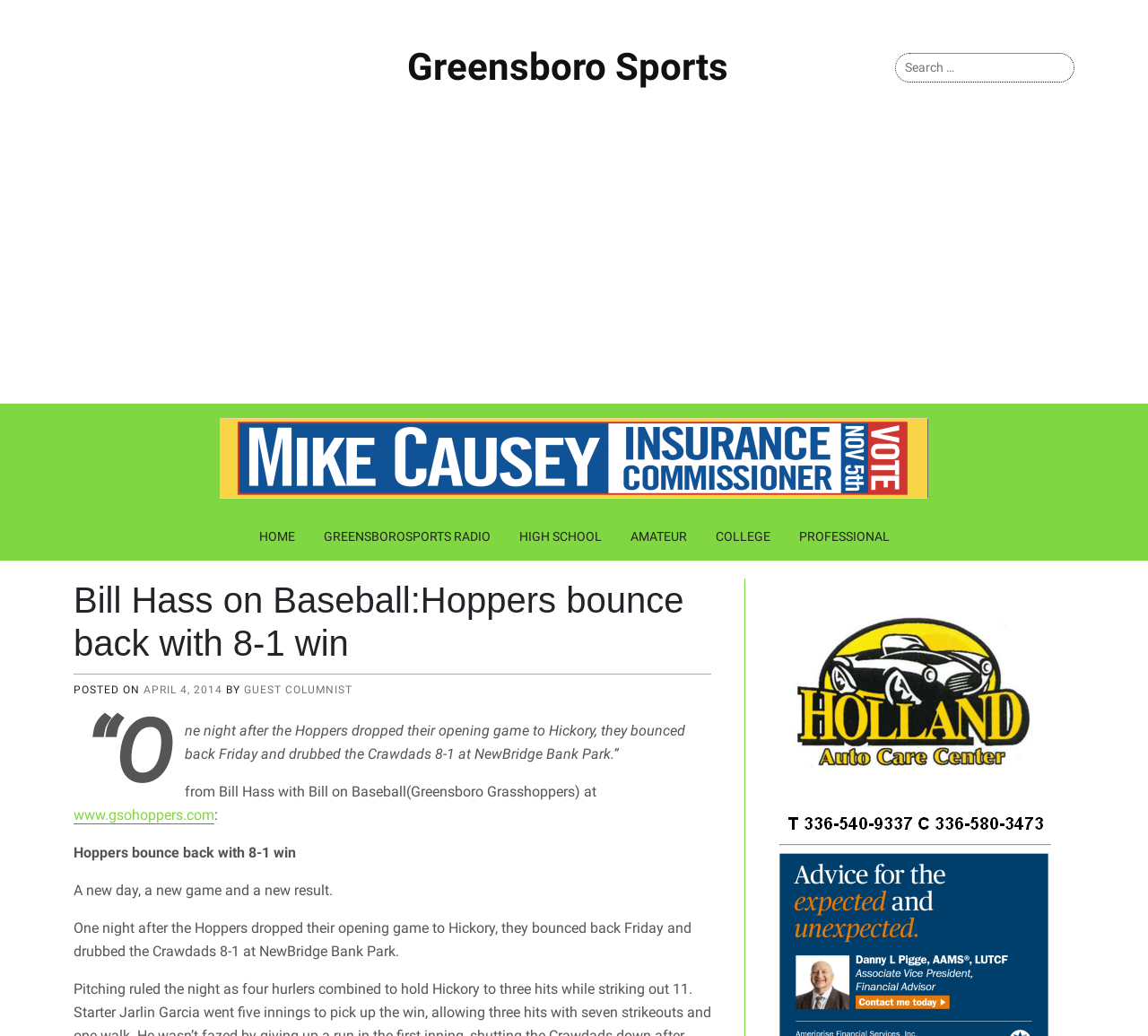Reply to the question with a brief word or phrase: What is the name of the sports team?

Hoppers